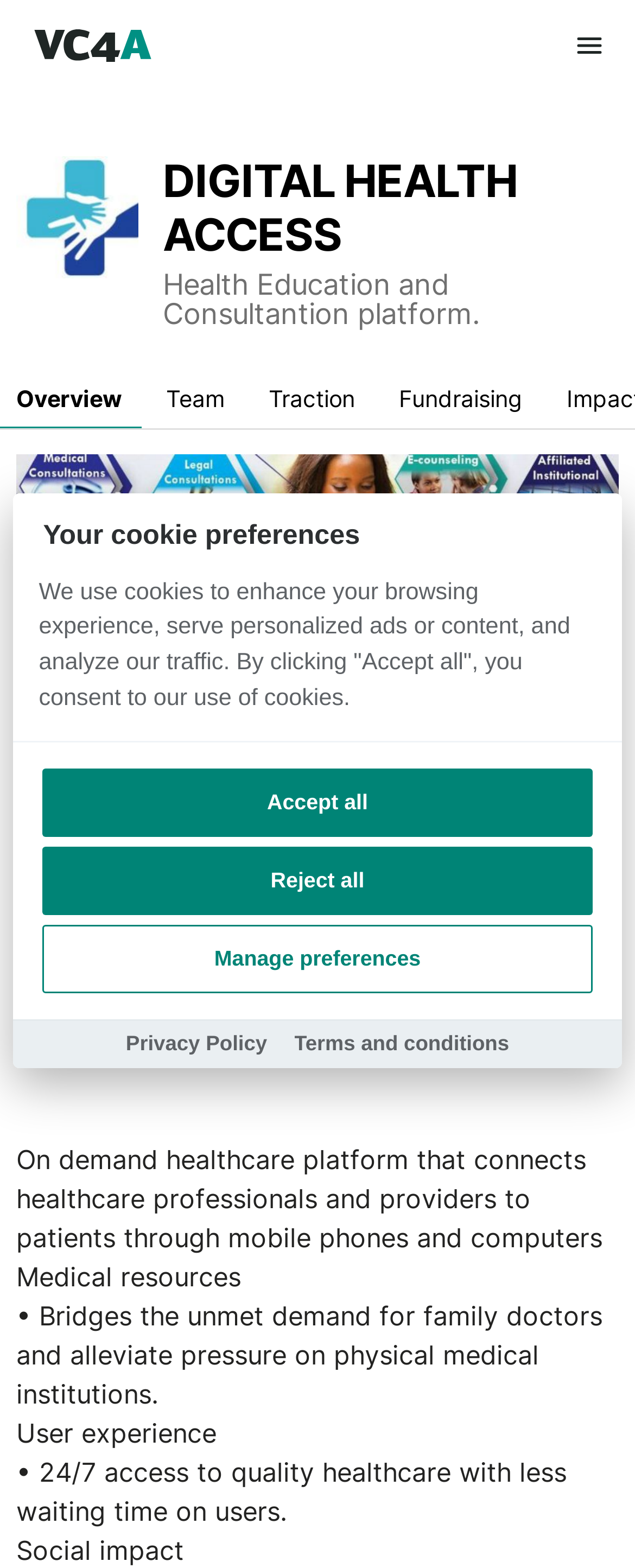What is the benefit of using the platform for users?
Observe the image and answer the question with a one-word or short phrase response.

24/7 access to quality healthcare with less waiting time